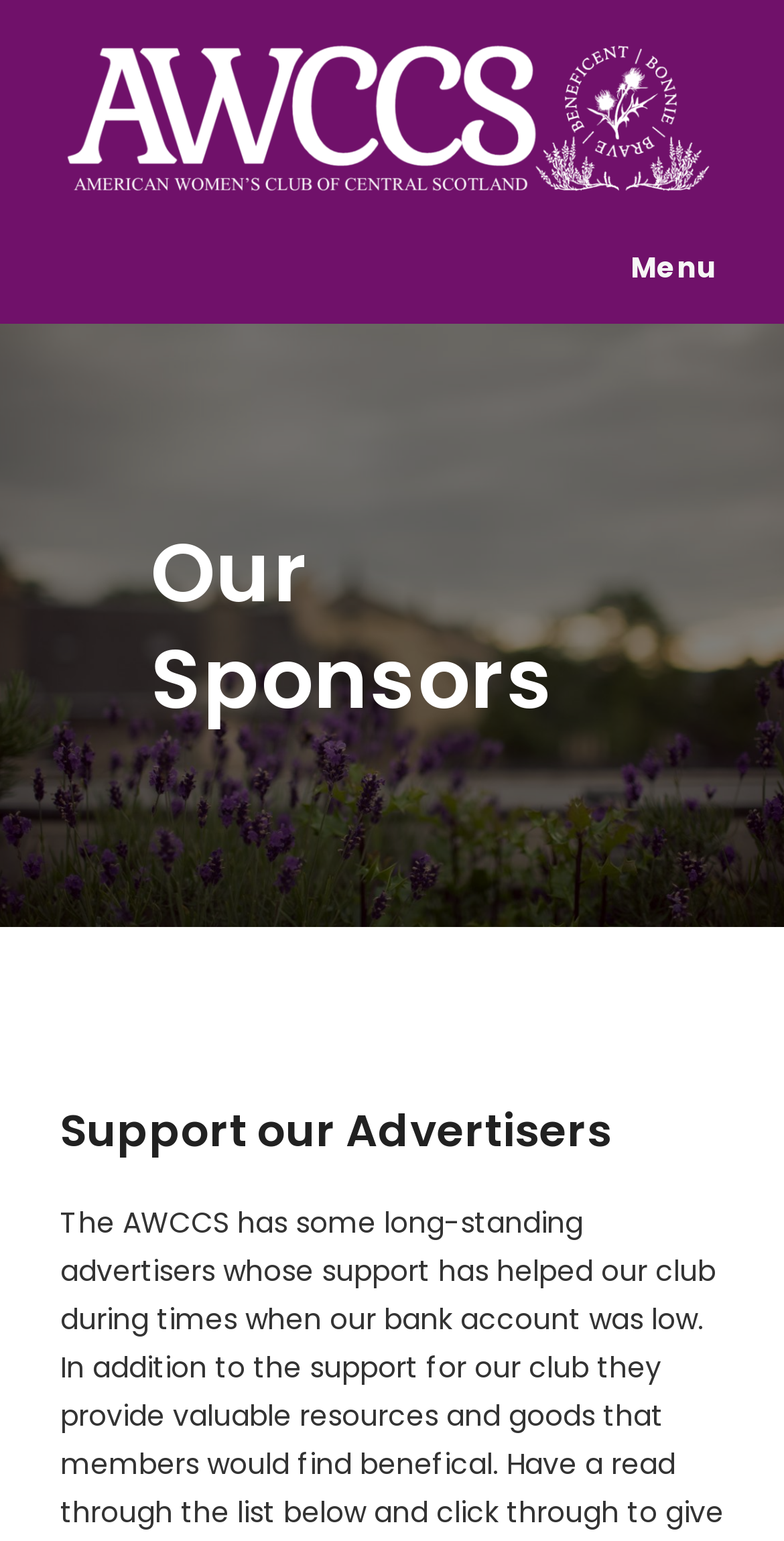Specify the bounding box coordinates (top-left x, top-left y, bottom-right x, bottom-right y) of the UI element in the screenshot that matches this description: Menu

[0.804, 0.16, 0.915, 0.187]